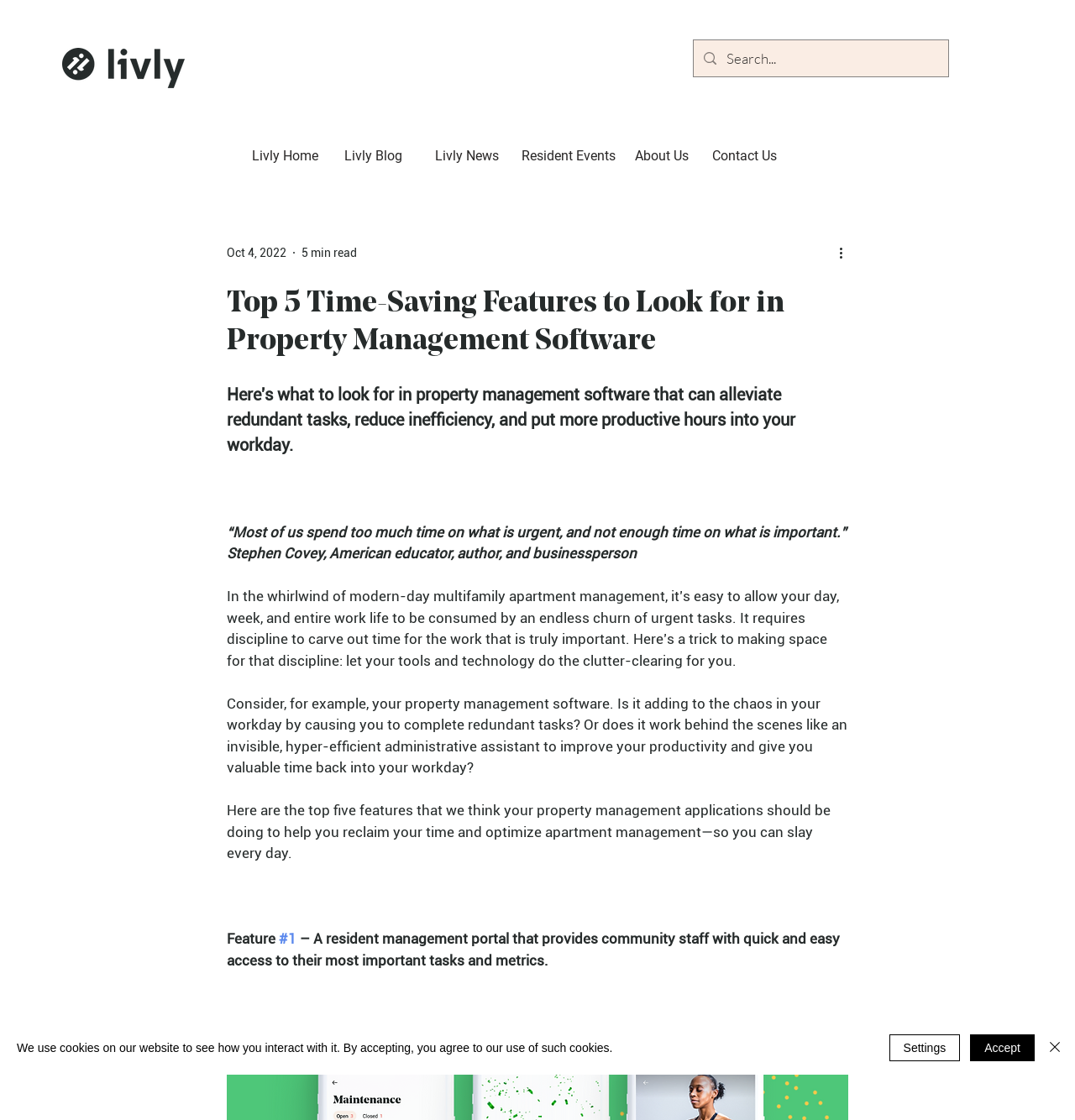Respond to the question with just a single word or phrase: 
What is the purpose of the search box?

To search the website